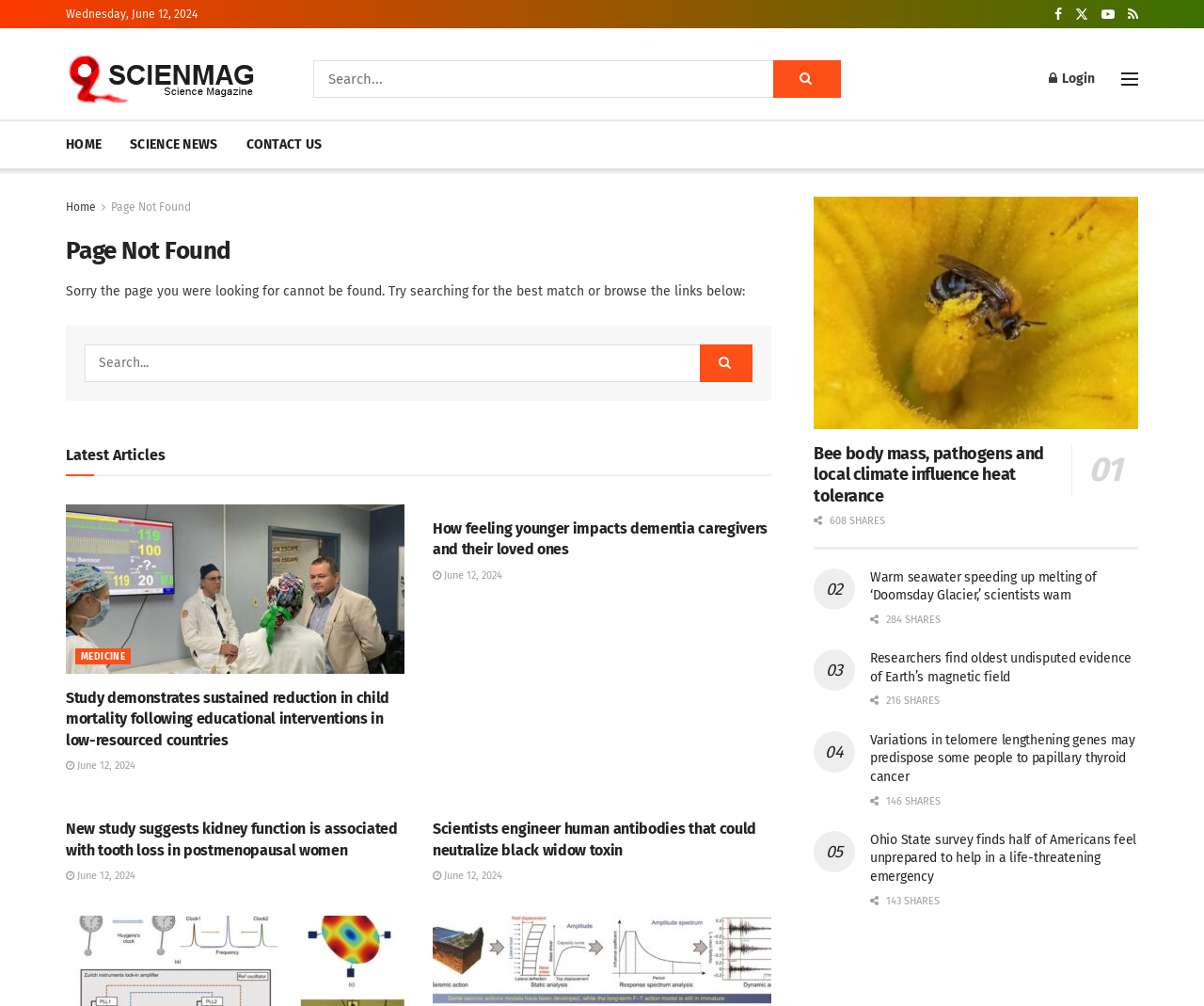Please identify the bounding box coordinates of the clickable element to fulfill the following instruction: "Read the latest article". The coordinates should be four float numbers between 0 and 1, i.e., [left, top, right, bottom].

[0.055, 0.501, 0.359, 0.772]